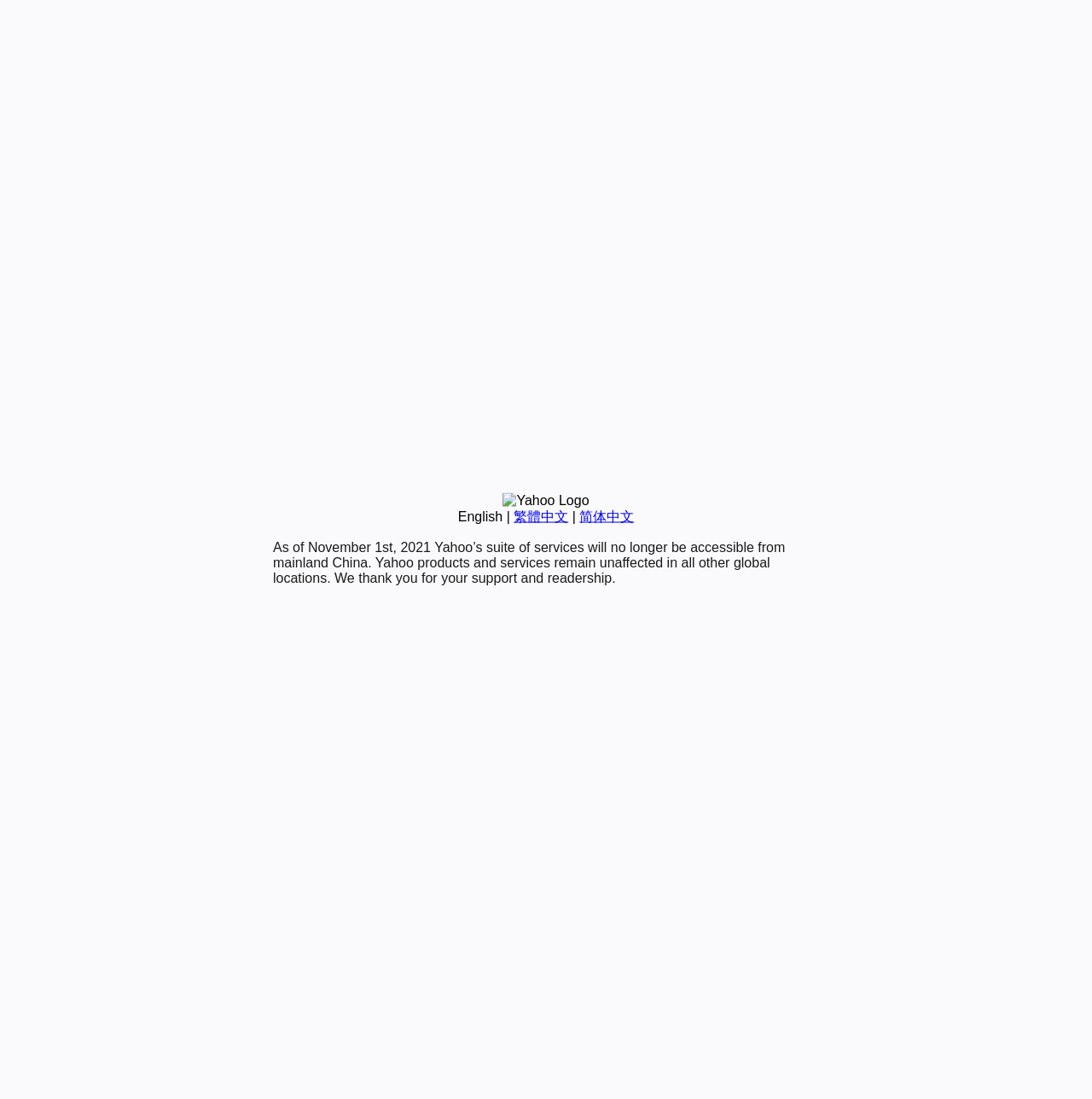Refer to the element description 简体中文 and identify the corresponding bounding box in the screenshot. Format the coordinates as (top-left x, top-left y, bottom-right x, bottom-right y) with values in the range of 0 to 1.

[0.531, 0.463, 0.581, 0.476]